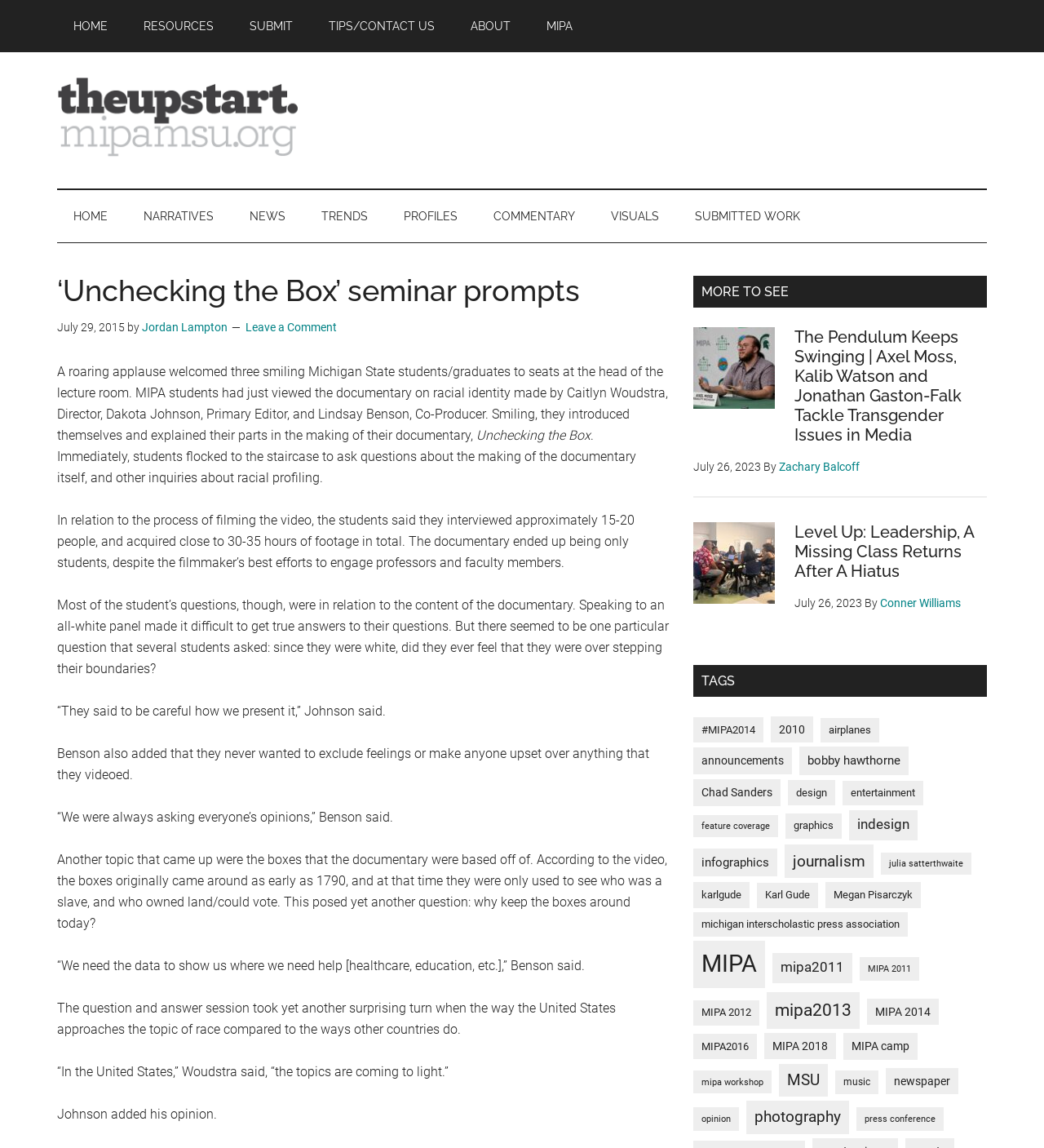Could you find the bounding box coordinates of the clickable area to complete this instruction: "Click the 'HOME' link in the main navigation"?

[0.055, 0.0, 0.119, 0.045]